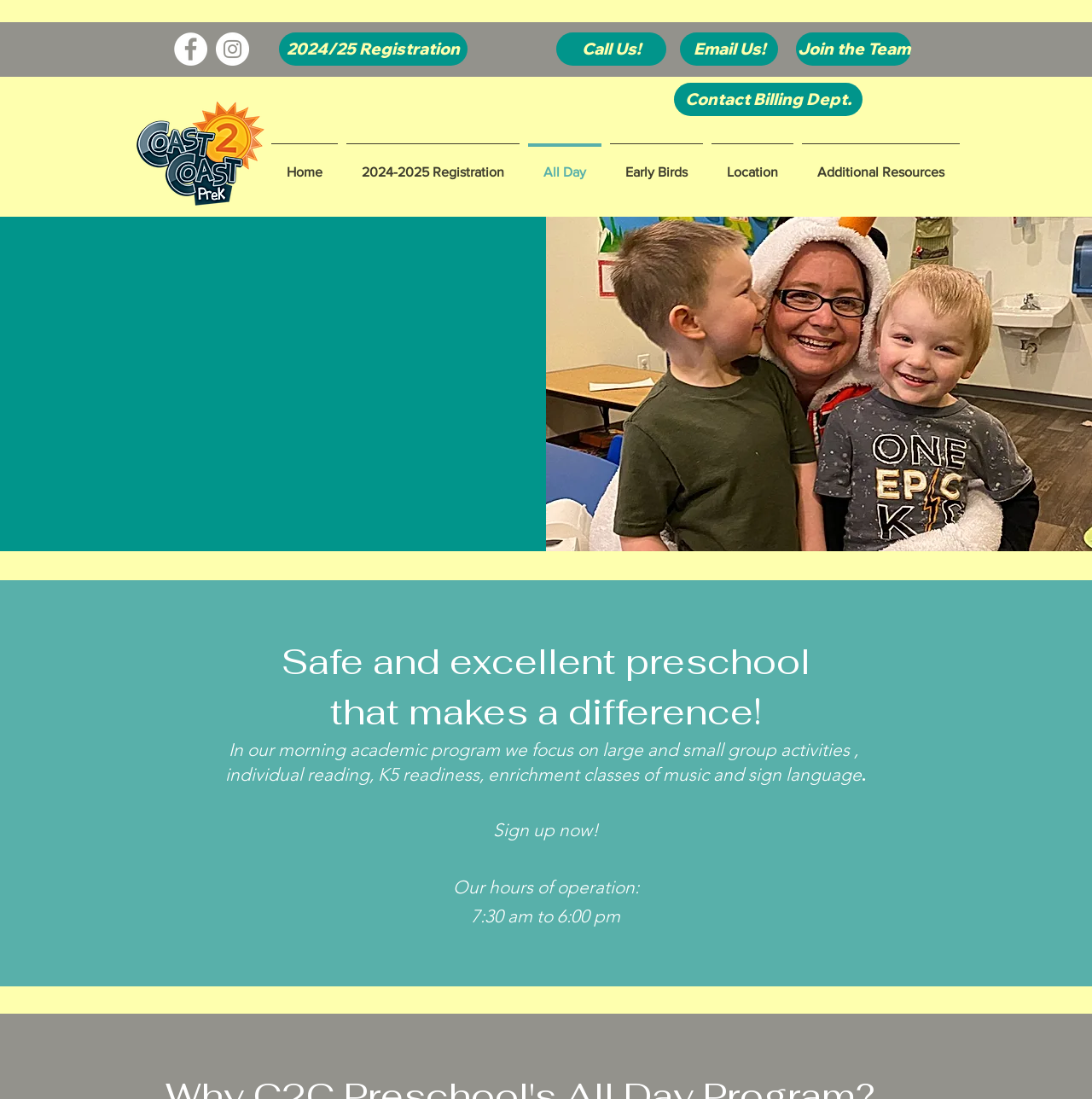Write a detailed summary of the webpage.

The webpage is about the Preschool All Day program at C2C Kids. At the top, there is a social bar with two links. To the right of the social bar, there are four links: "2024/25 Registration", "Call Us!", "Email Us!", and "Join the Team". Below the social bar, there is an image of a preschool scene.

On the left side of the page, there is a navigation menu labeled "Site" with six links: "Home", "2024-2025 Registration", "All Day", "Early Birds", "Location", and "Additional Resources". Below the navigation menu, there is a heading that reads "All Day Program".

On the right side of the page, there is a large image that takes up almost half of the page. Above the image, there are several headings that describe the preschool program, including "Safe and excellent preschool that makes a difference!", "In our morning academic program we focus on...", and "Sign up now!". Below the image, there are more headings that provide additional information, including "Our hours of operation: 7:30 am to 6:00 pm".

There is also a link to "Contact Billing Dept." located near the top of the page, to the right of the navigation menu.